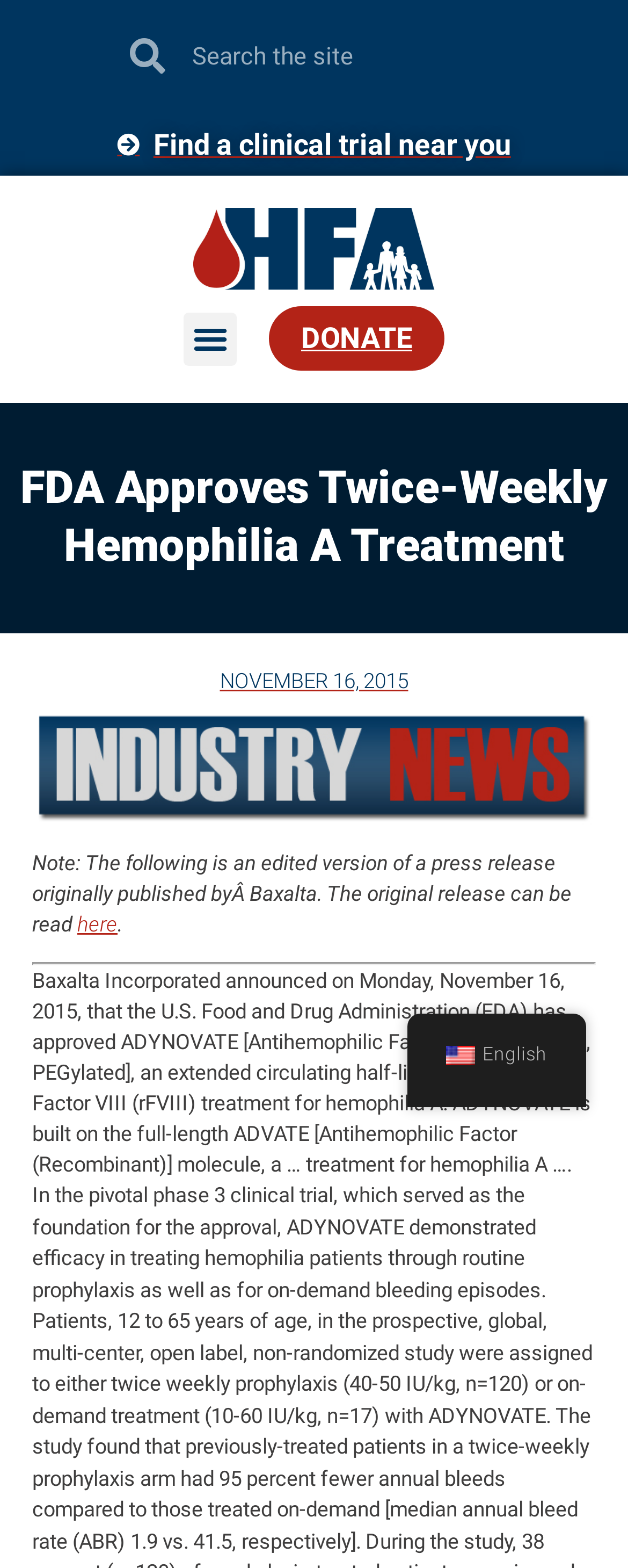Please determine the bounding box coordinates for the UI element described as: "Donate".

[0.428, 0.195, 0.708, 0.236]